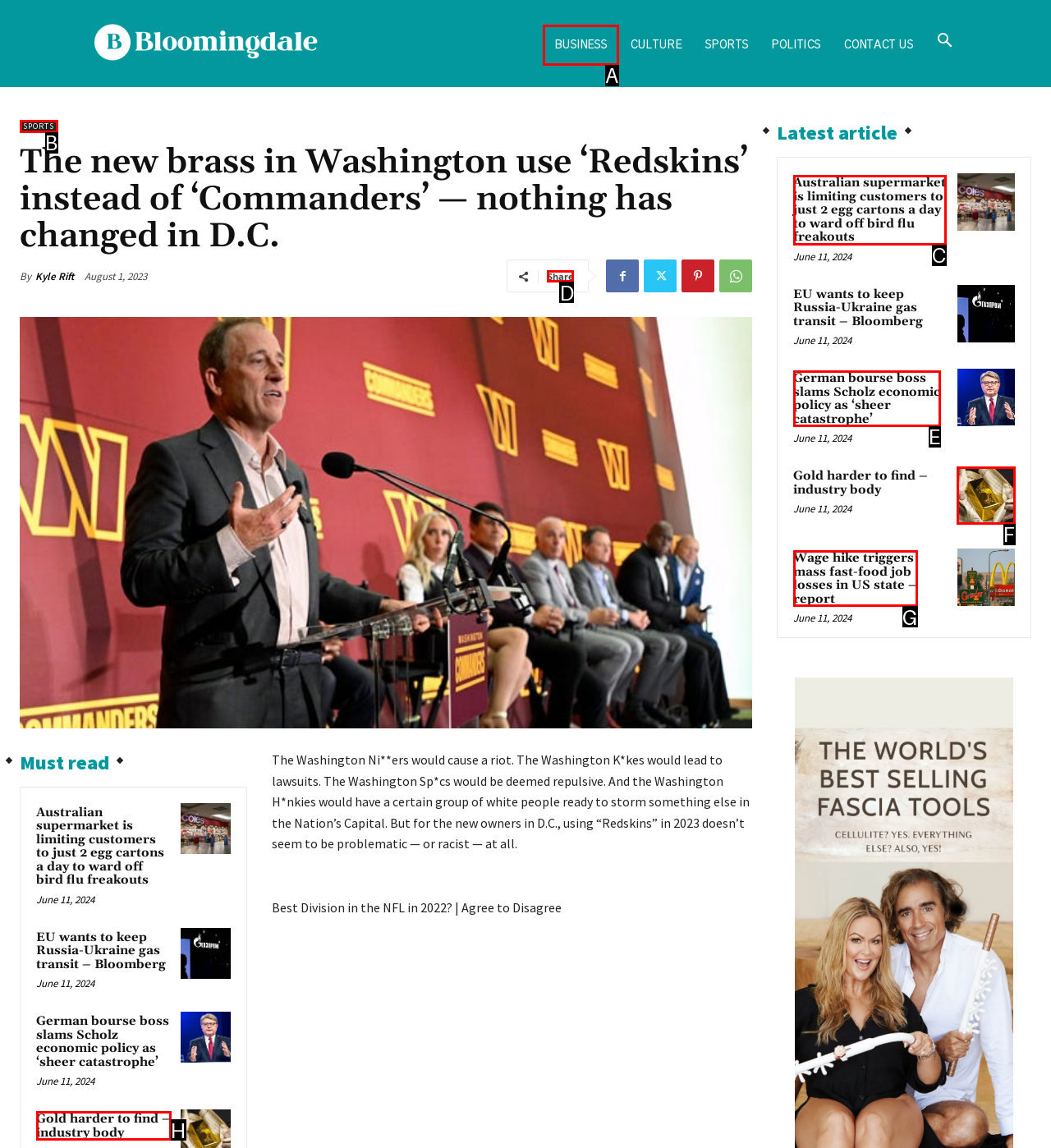Determine which UI element I need to click to achieve the following task: Share the article Provide your answer as the letter of the selected option.

D